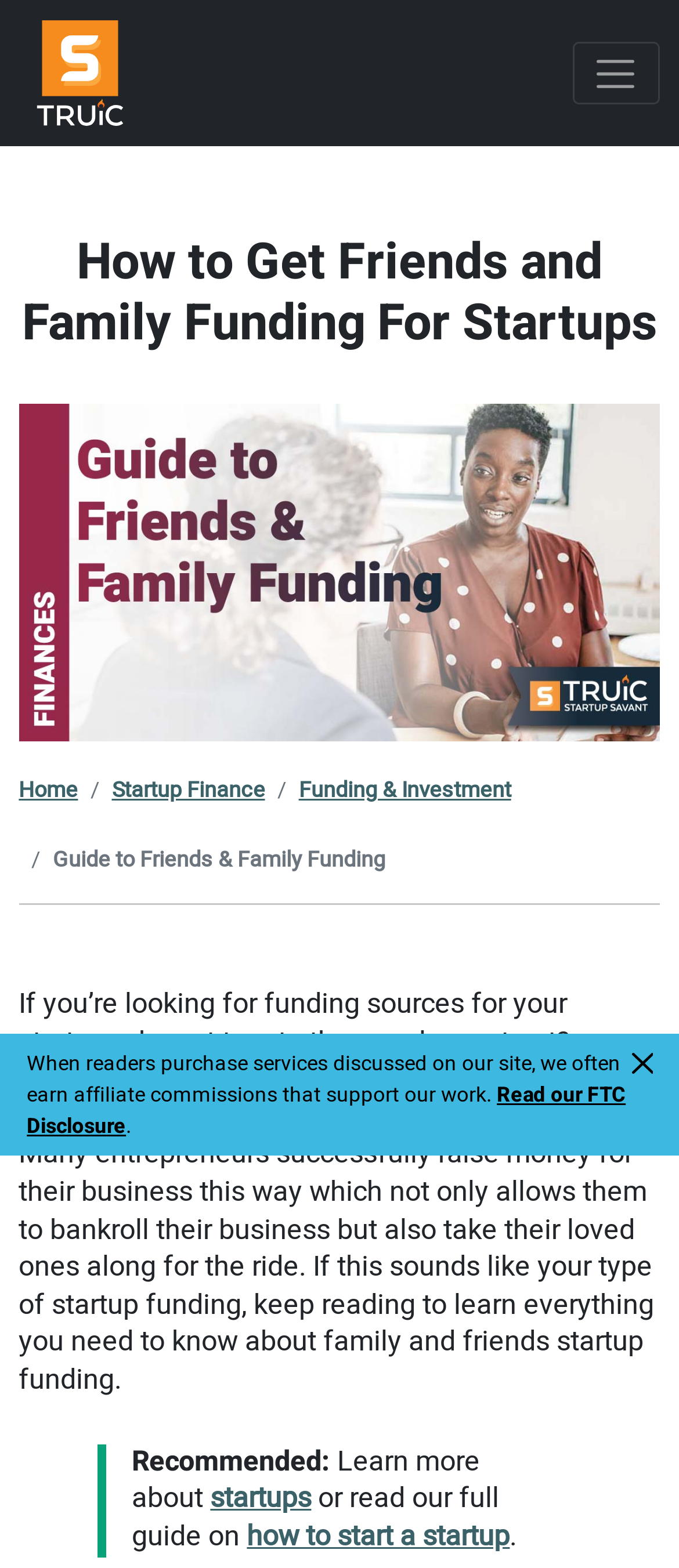Locate the bounding box coordinates of the item that should be clicked to fulfill the instruction: "Close the alert".

[0.931, 0.668, 0.961, 0.688]